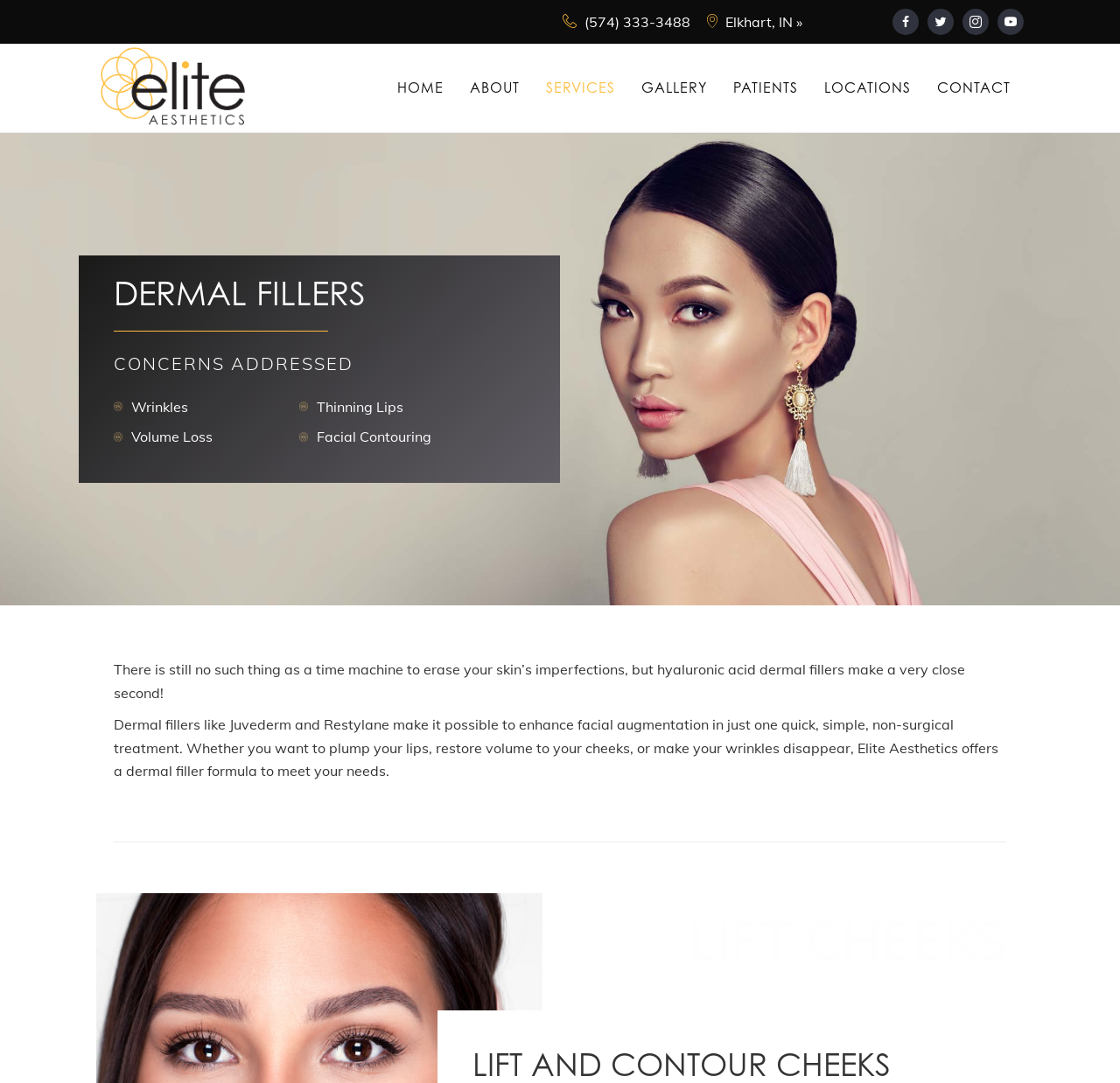Identify the bounding box coordinates of the part that should be clicked to carry out this instruction: "Read about LIFT AND CONTOUR CHEEKS".

[0.422, 0.965, 0.914, 1.0]